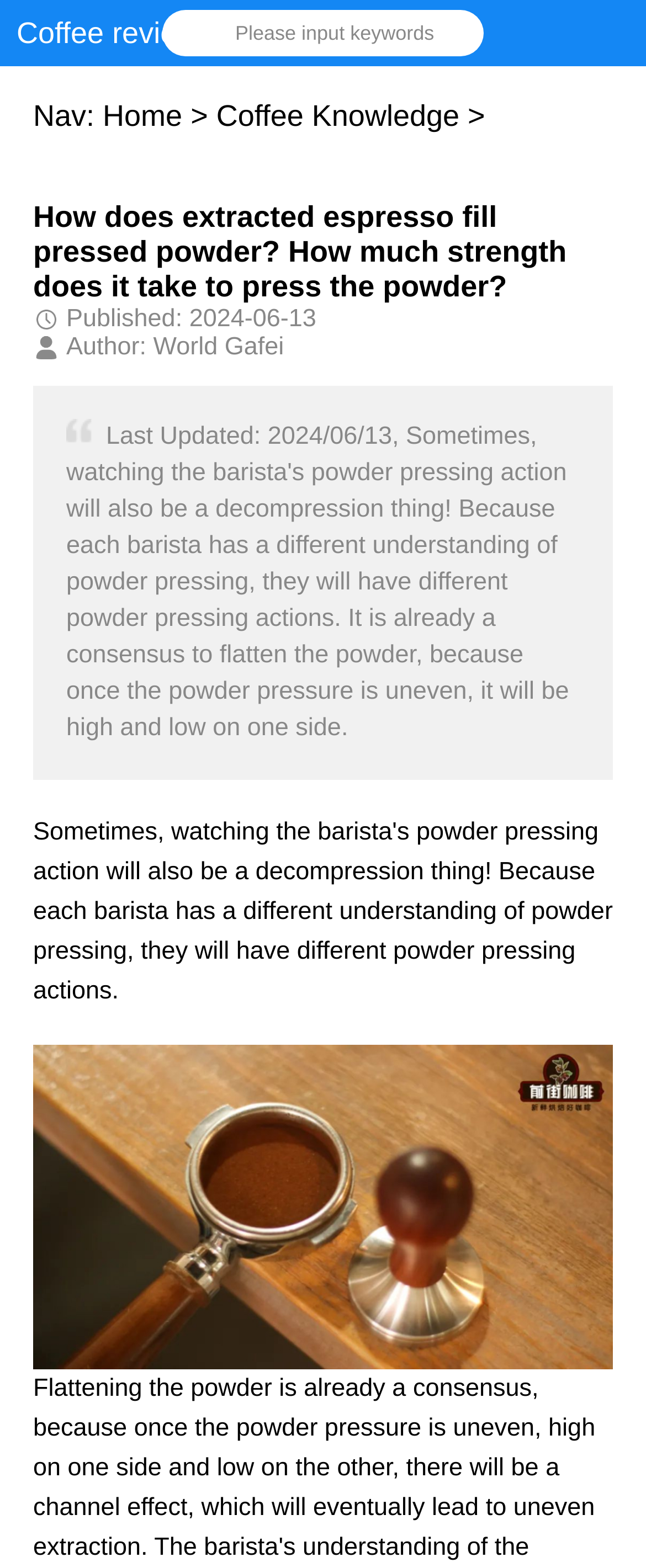Generate a detailed explanation of the webpage's features and information.

This webpage appears to be a blog post or article about coffee, specifically discussing the process of extracting espresso and pressing powder. At the top of the page, there are two headings, "Coffee review" and an empty heading, which may be a placeholder or a title. Below these headings, there is a search bar with a prompt to "input keywords" and a navigation menu with links to "Home" and "Coffee Knowledge".

The main content of the page is a heading that repeats the title "How does extracted espresso fill pressed powder? How much strength does it take to press the powder?" followed by the publication date "2024-06-13" and the author's name "World Gafei". 

On the right side of the page, there is a large image, which may be an illustration or a photograph related to the topic of coffee or espresso. At the very bottom of the page, there is a link to go back to the "Top" of the page.

The overall structure of the page is simple and easy to navigate, with clear headings and concise text. The image adds a visual element to the page, breaking up the text and making the content more engaging.